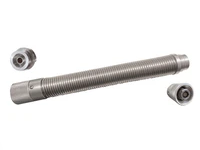Is the camera head included in the kit?
Please ensure your answer is as detailed and informative as possible.

According to the caption, the spring kit does not include the camera head, which is sold separately, indicating that it is not part of the kit.